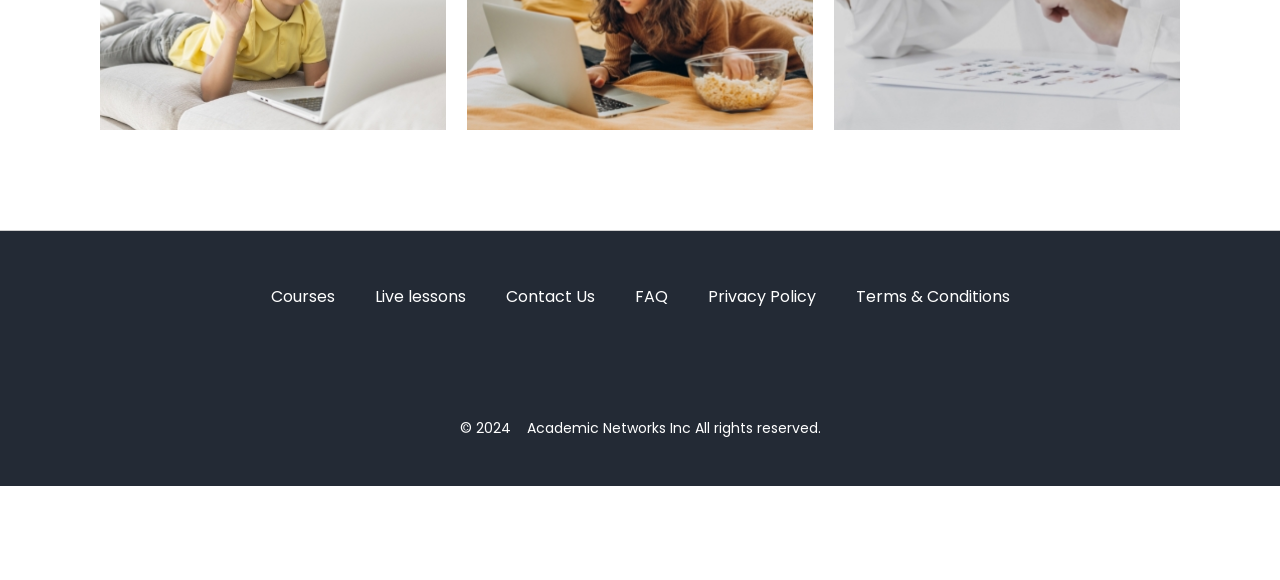Identify the bounding box for the described UI element: "Courses".

[0.207, 0.48, 0.265, 0.539]